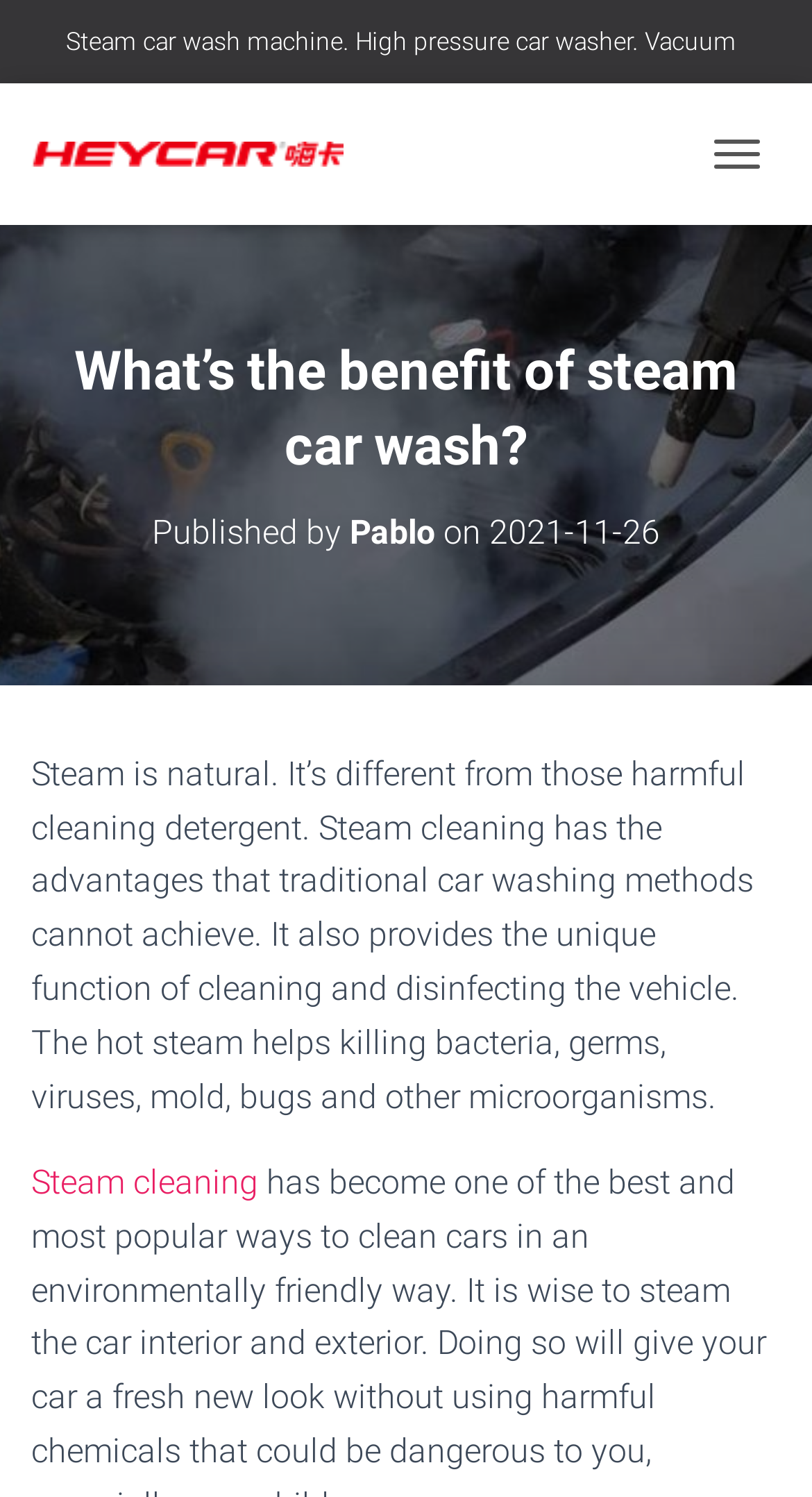Is there a navigation menu on the webpage?
Answer the question with a thorough and detailed explanation.

The presence of a navigation menu can be determined by looking at the top-right corner of the webpage. The button 'TOGGLE NAVIGATION' indicates that there is a navigation menu on the webpage.